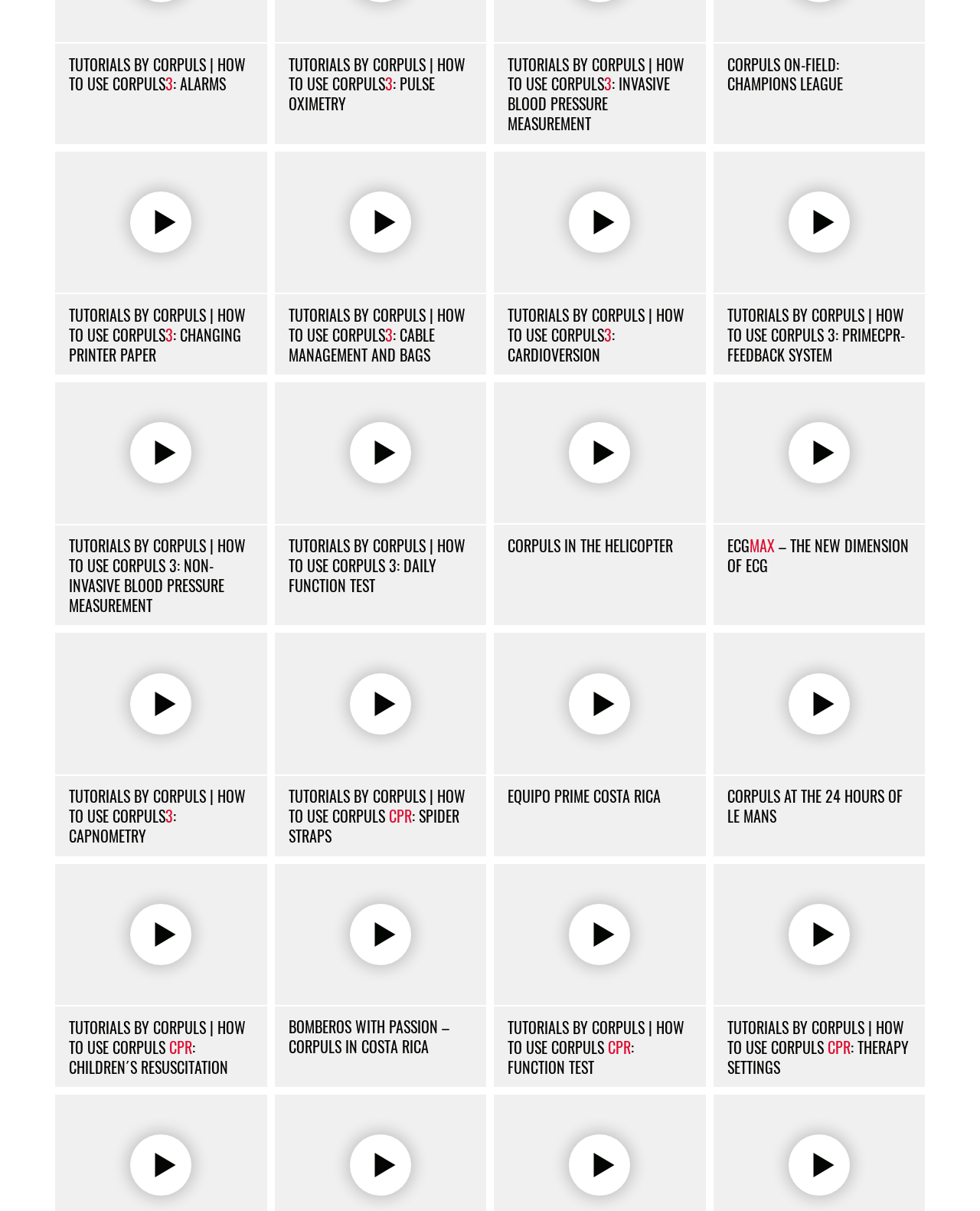Determine the bounding box coordinates of the section to be clicked to follow the instruction: "Click on the 'TUTORIALS BY CORPULS | HOW TO USE CORPULS3: ALARMS' link". The coordinates should be given as four float numbers between 0 and 1, formatted as [left, top, right, bottom].

[0.07, 0.043, 0.251, 0.079]